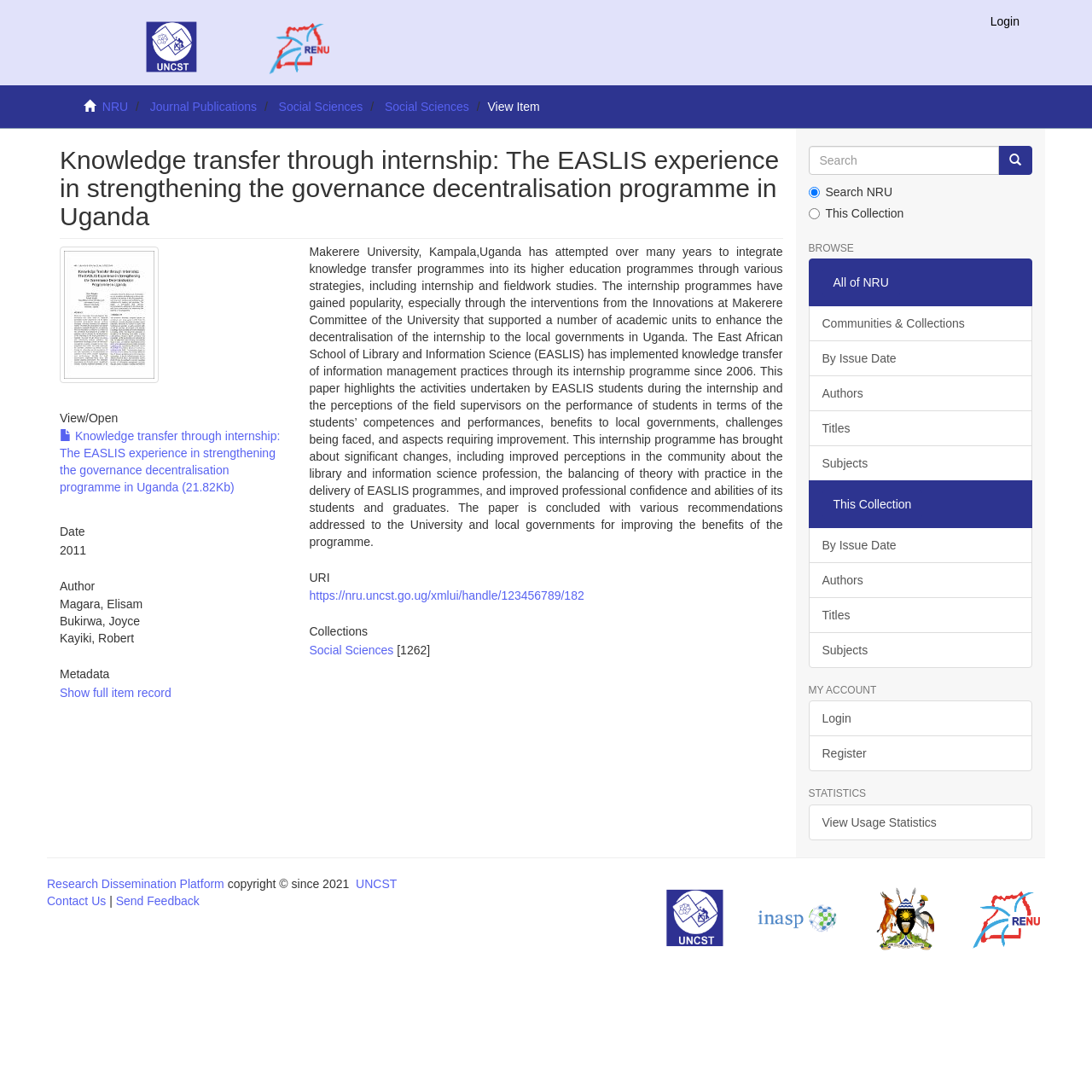Provide your answer to the question using just one word or phrase: What is the date of the paper?

2011